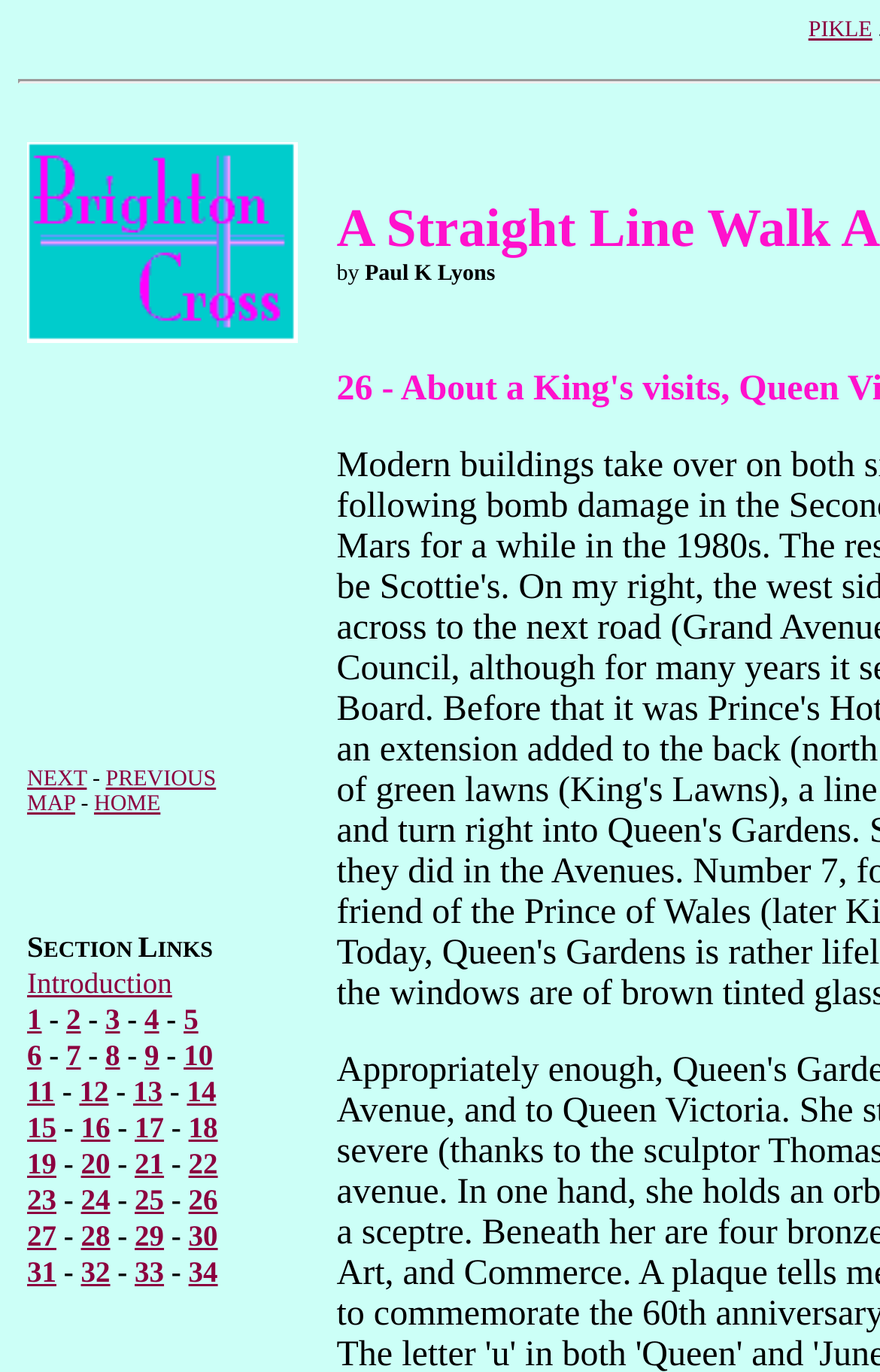How many links are available on this webpage?
By examining the image, provide a one-word or phrase answer.

34